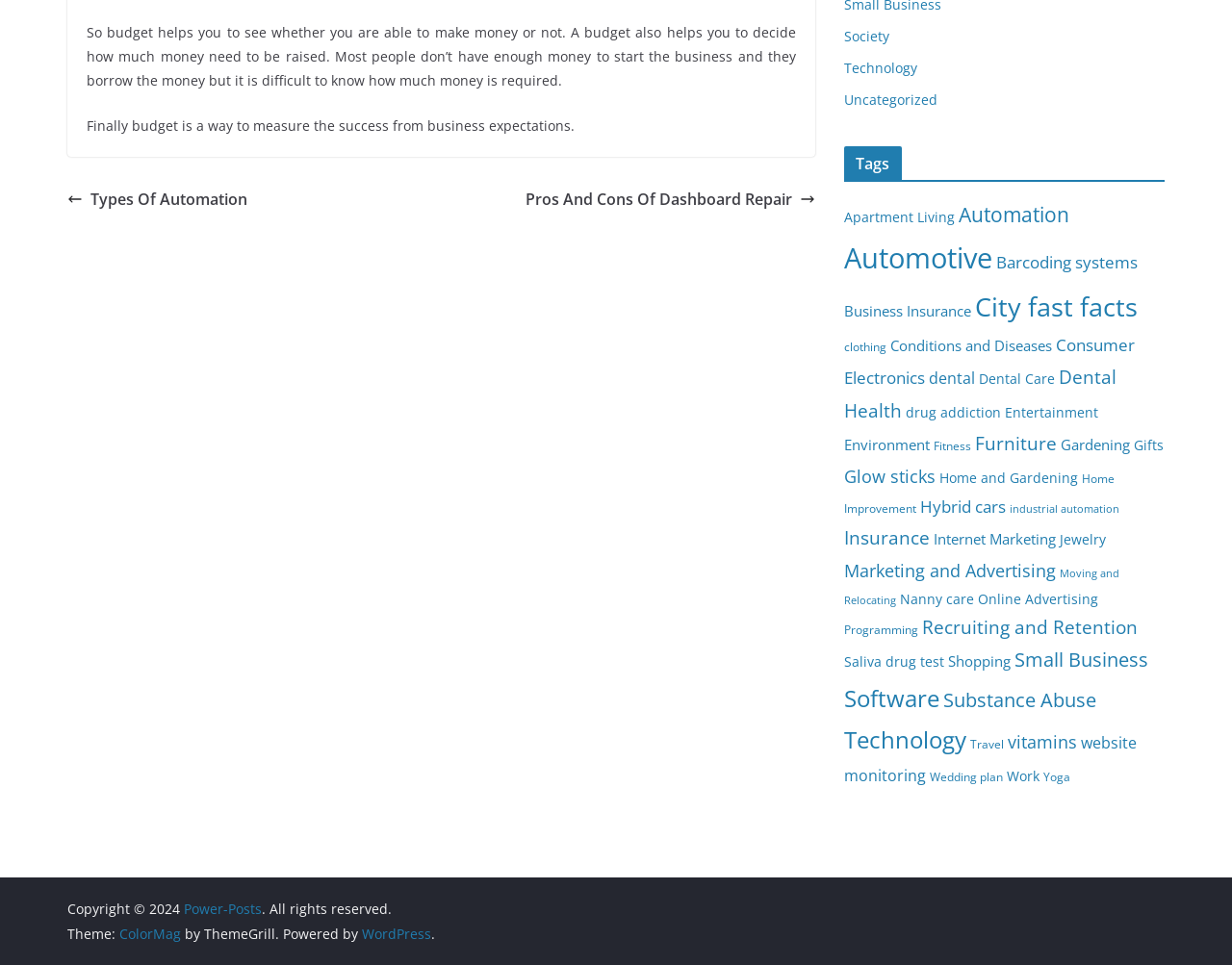Based on the element description "Fitness", predict the bounding box coordinates of the UI element.

[0.758, 0.454, 0.788, 0.471]